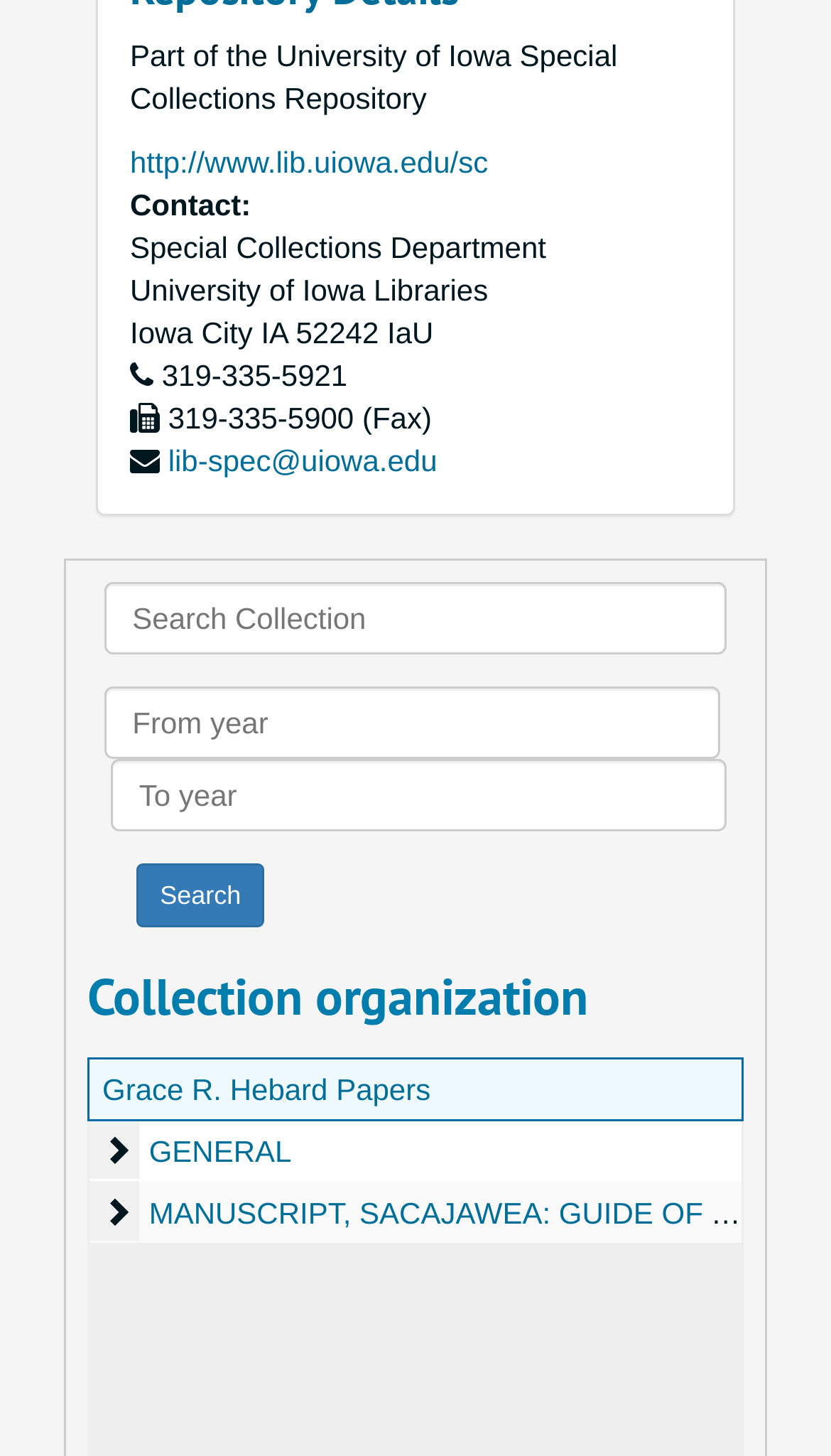Find the bounding box coordinates of the clickable area required to complete the following action: "Search for a specific year range".

[0.126, 0.471, 0.866, 0.521]